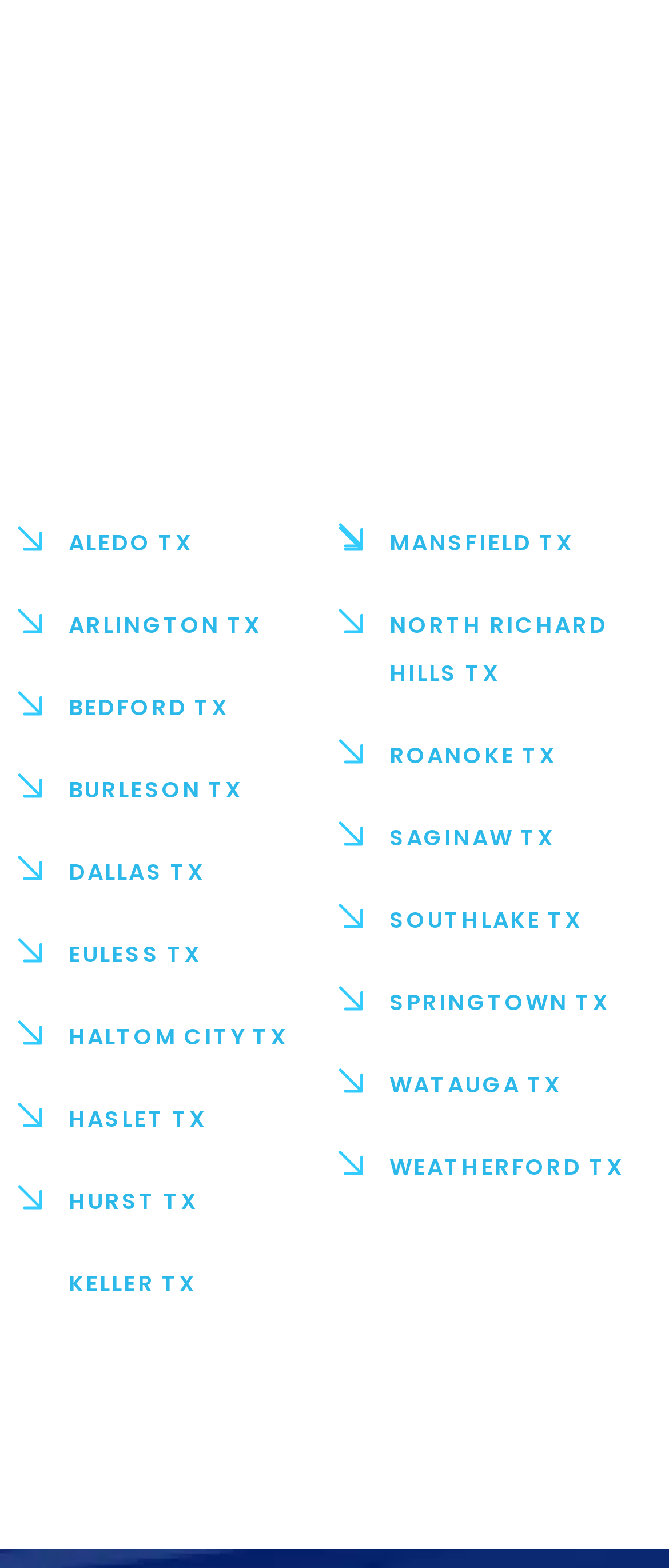Are the cities listed in alphabetical order?
Answer with a single word or short phrase according to what you see in the image.

Yes